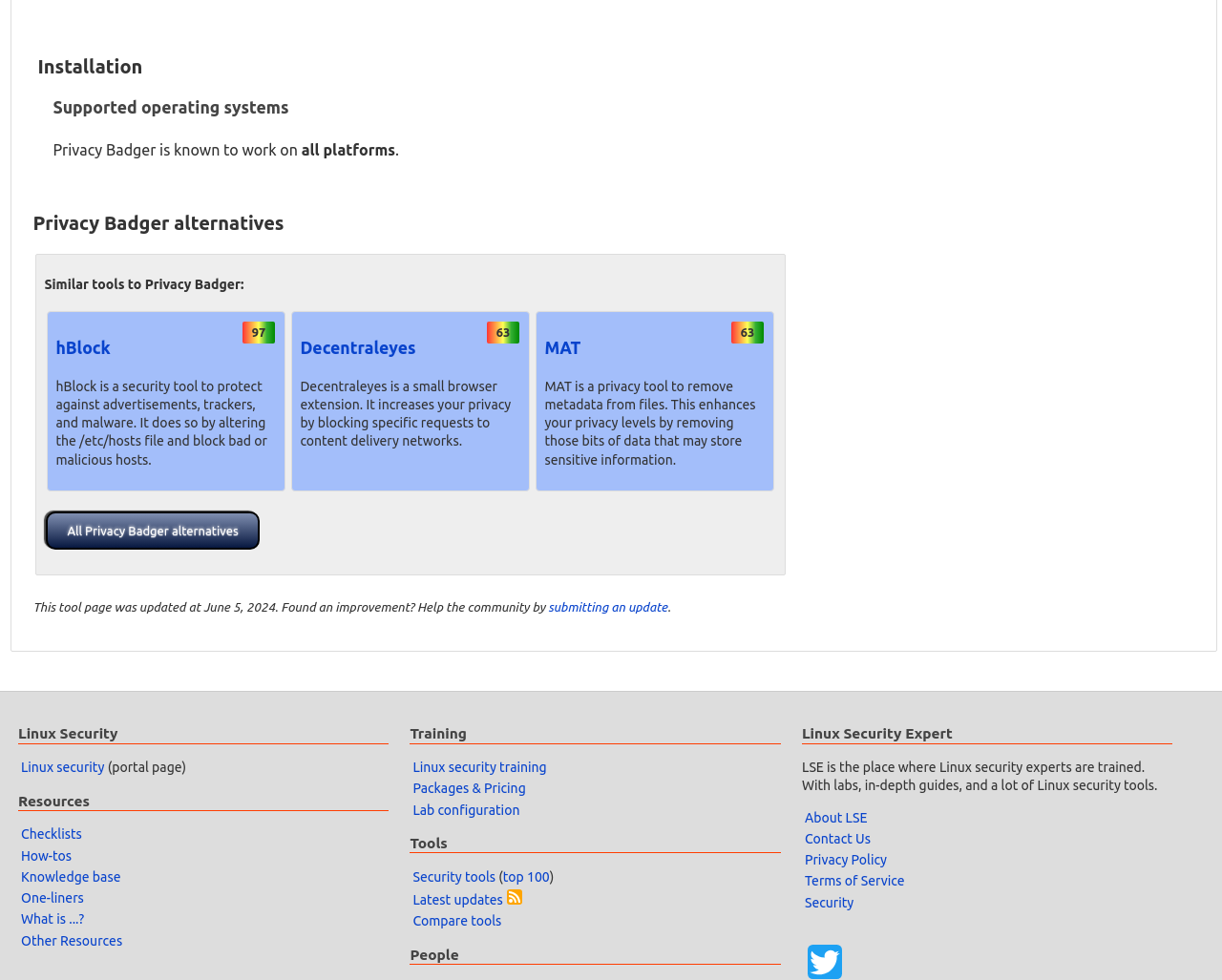How many alternatives to Privacy Badger are listed? Please answer the question using a single word or phrase based on the image.

3